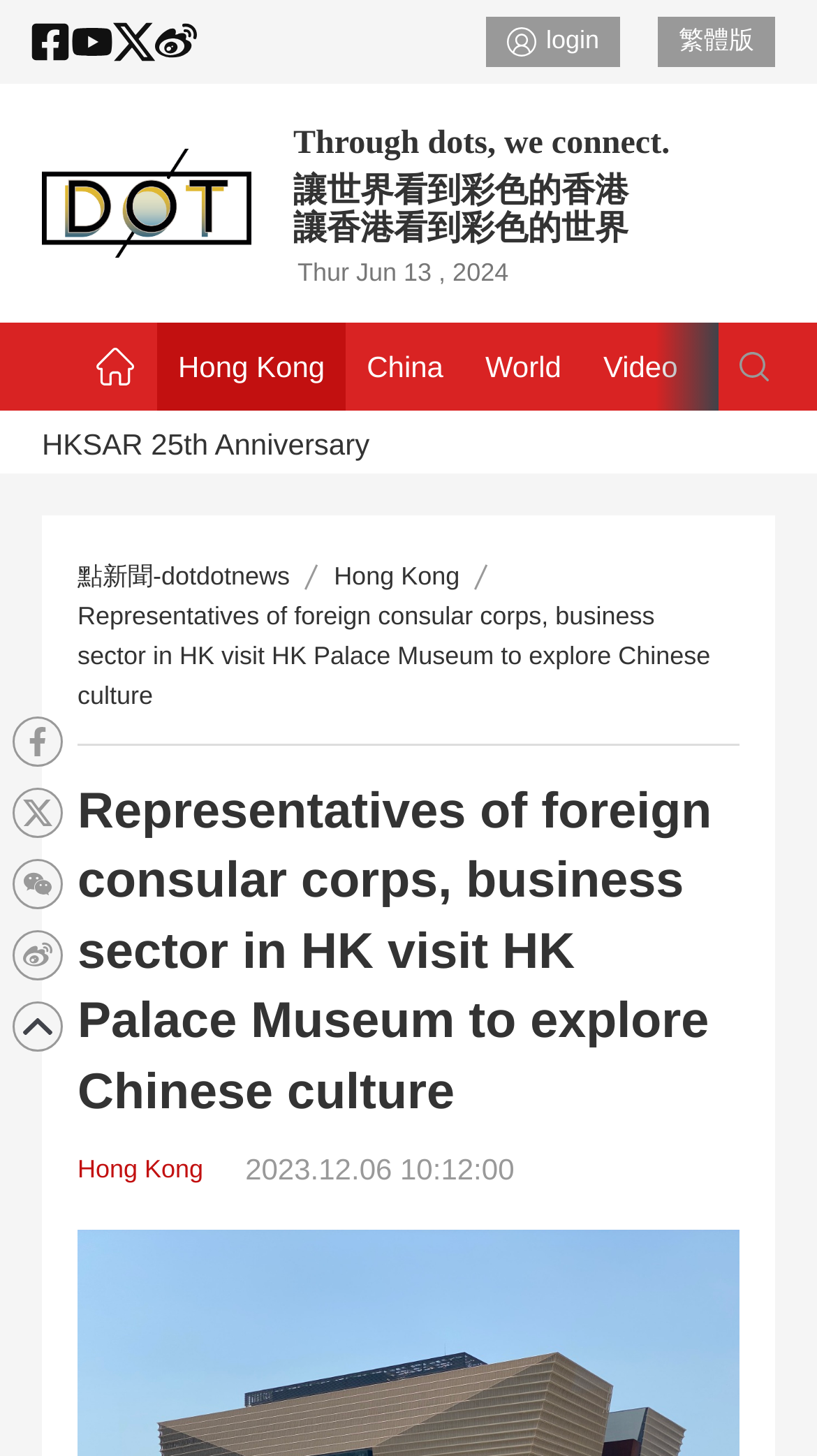Highlight the bounding box coordinates of the element that should be clicked to carry out the following instruction: "Visit the Hong Kong page". The coordinates must be given as four float numbers ranging from 0 to 1, i.e., [left, top, right, bottom].

[0.192, 0.221, 0.423, 0.282]